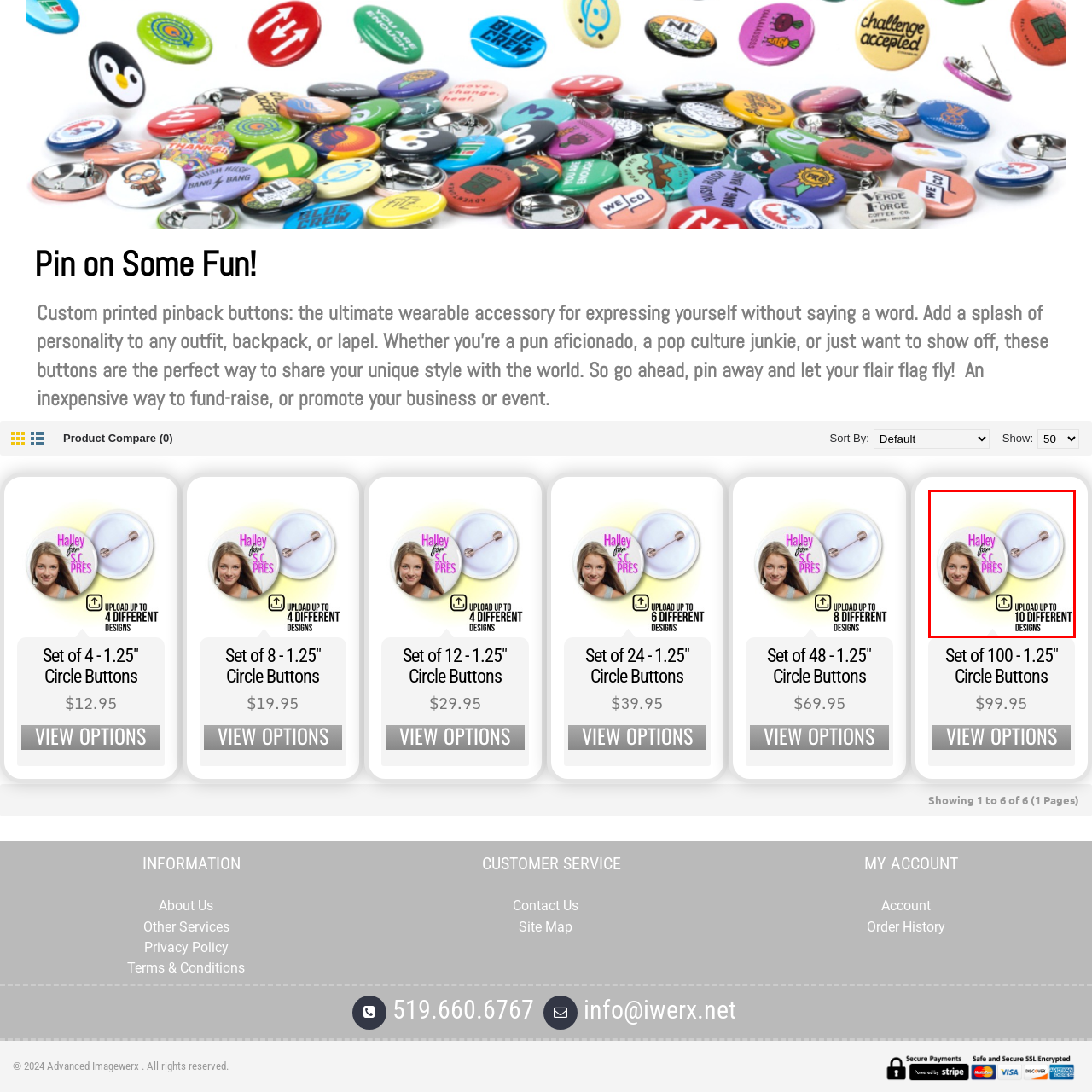Give an in-depth description of the image highlighted with the red boundary.

This image showcases a custom pinback button featuring a vibrant design that includes a photograph of a young girl alongside the text "Halley for S.C. PRES" prominently displayed in a playful font. The button appears glossy and has a classic pin fastening on the reverse side. Below the main design, there's a clear call-to-action indicating that users can "Upload up to 10 different designs," suggesting the product's versatility for personal expression or promotional uses. Overall, the button embodies a fun and engaging way to showcase individuality or support a cause, making it a great accessory for any outfit or event.